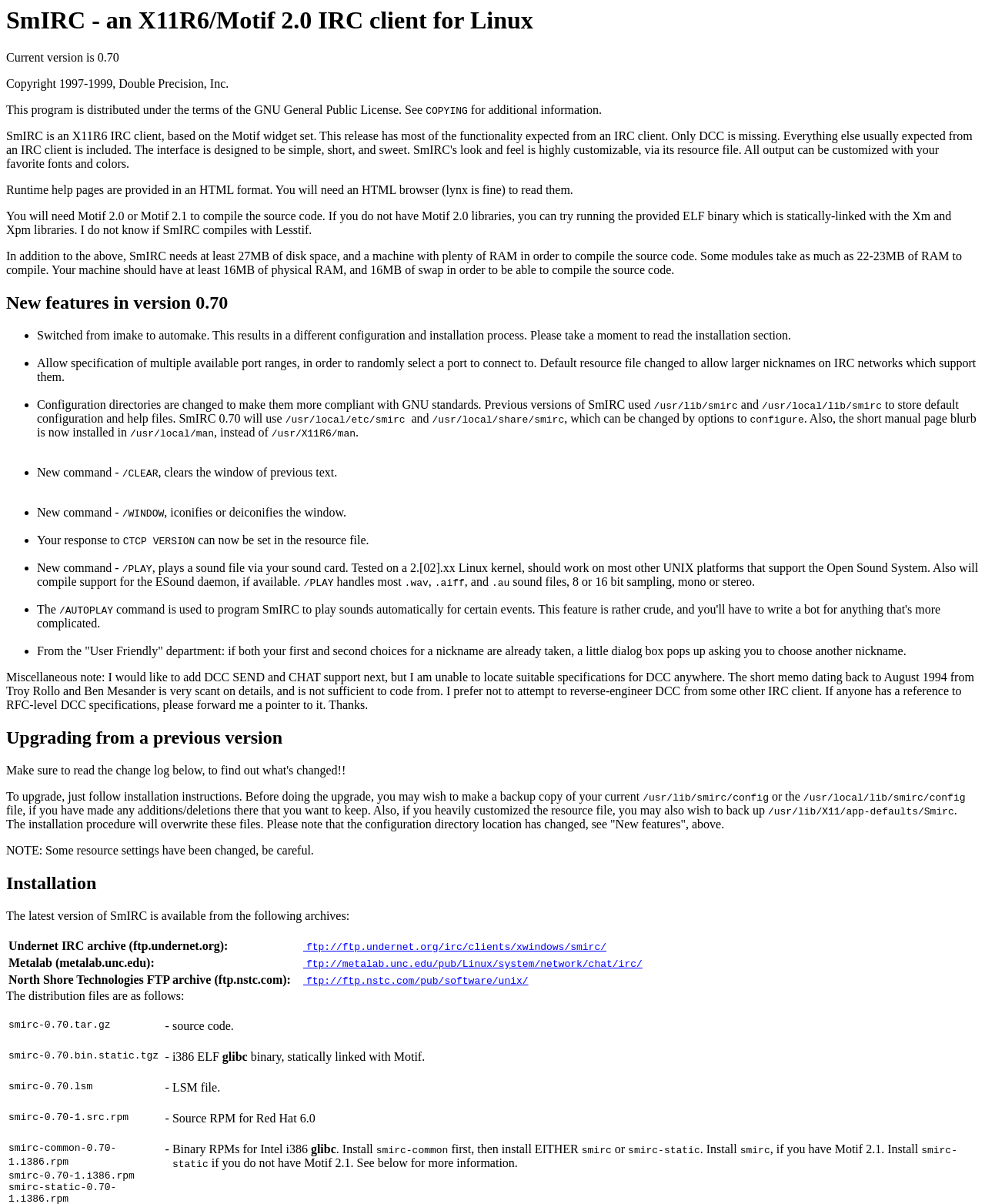What is the text of the webpage's headline?

SmIRC - an X11R6/Motif 2.0 IRC client for Linux